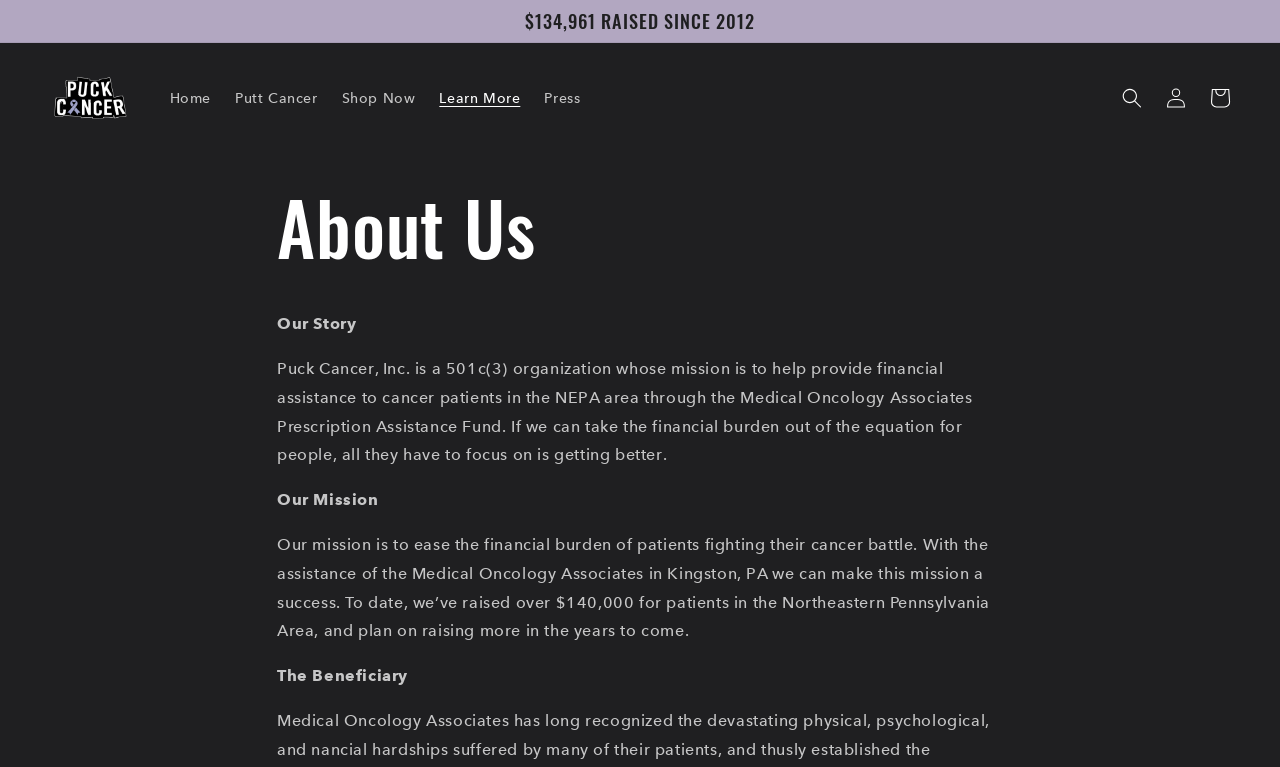Find and indicate the bounding box coordinates of the region you should select to follow the given instruction: "Learn more about Puck Cancer".

[0.334, 0.101, 0.416, 0.156]